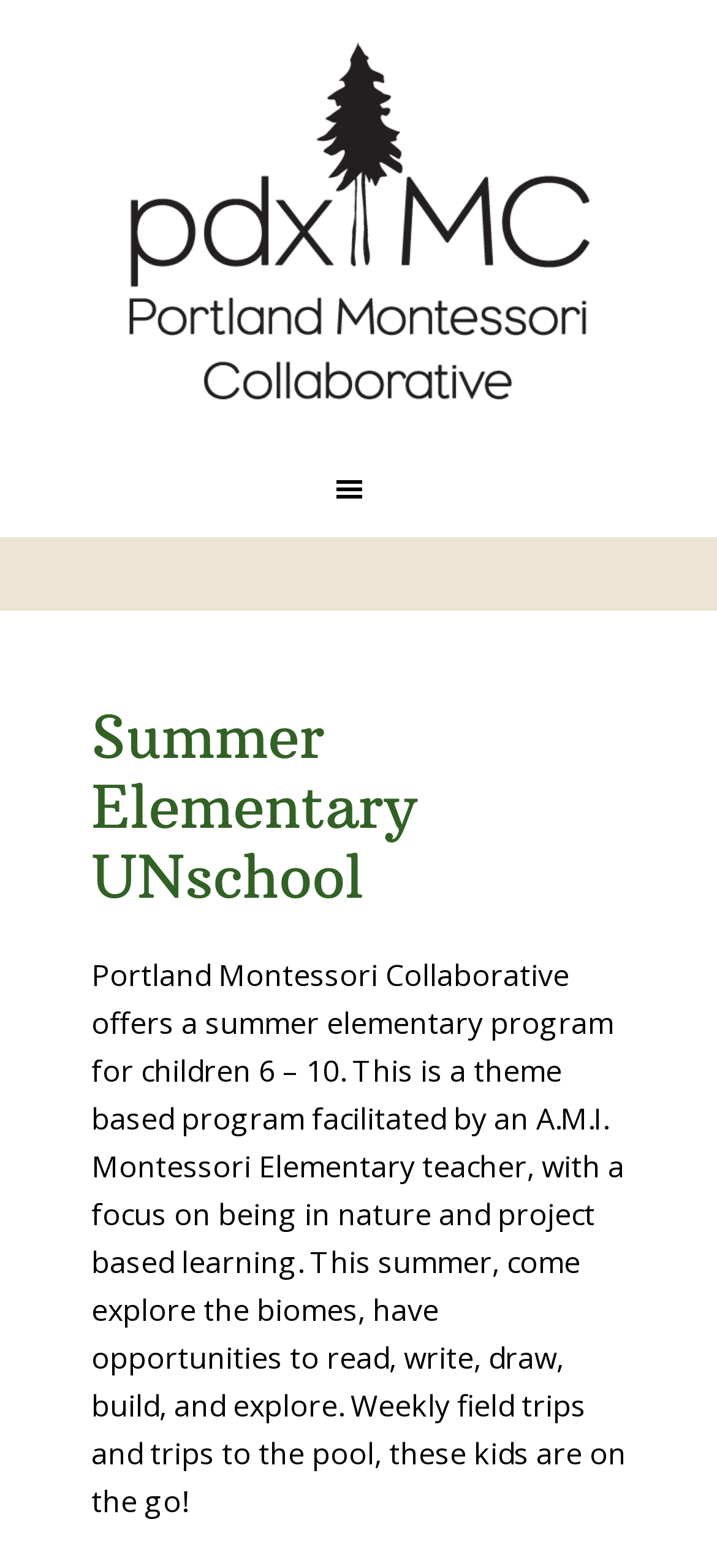Can you find and generate the webpage's heading?

Summer Elementary UNschool